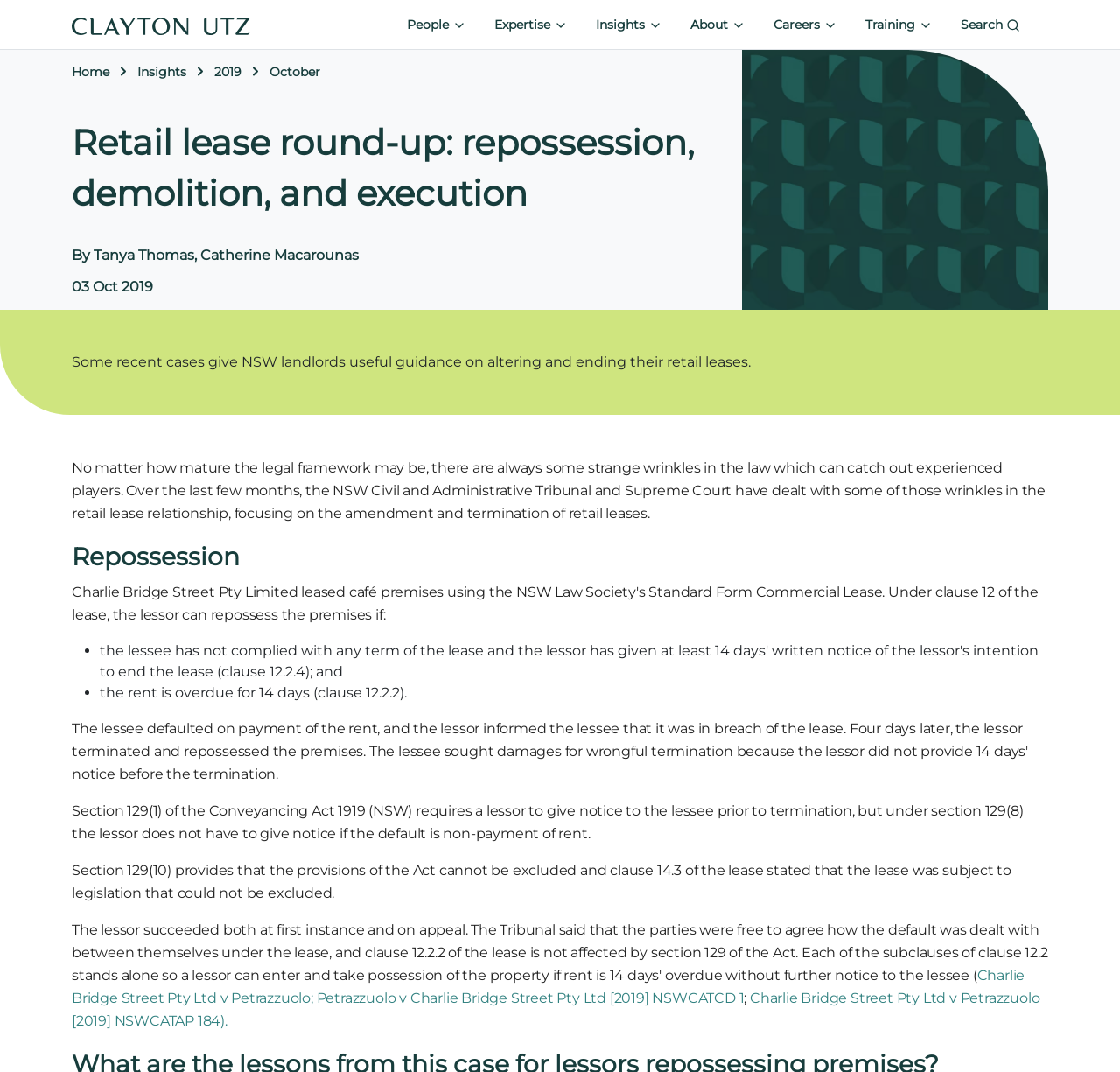What is the focus of the NSW Civil and Administrative Tribunal and Supreme Court in recent cases?
Provide a detailed answer to the question using information from the image.

According to the article, the NSW Civil and Administrative Tribunal and Supreme Court have dealt with some wrinkles in the law related to the amendment and termination of retail leases in recent cases.